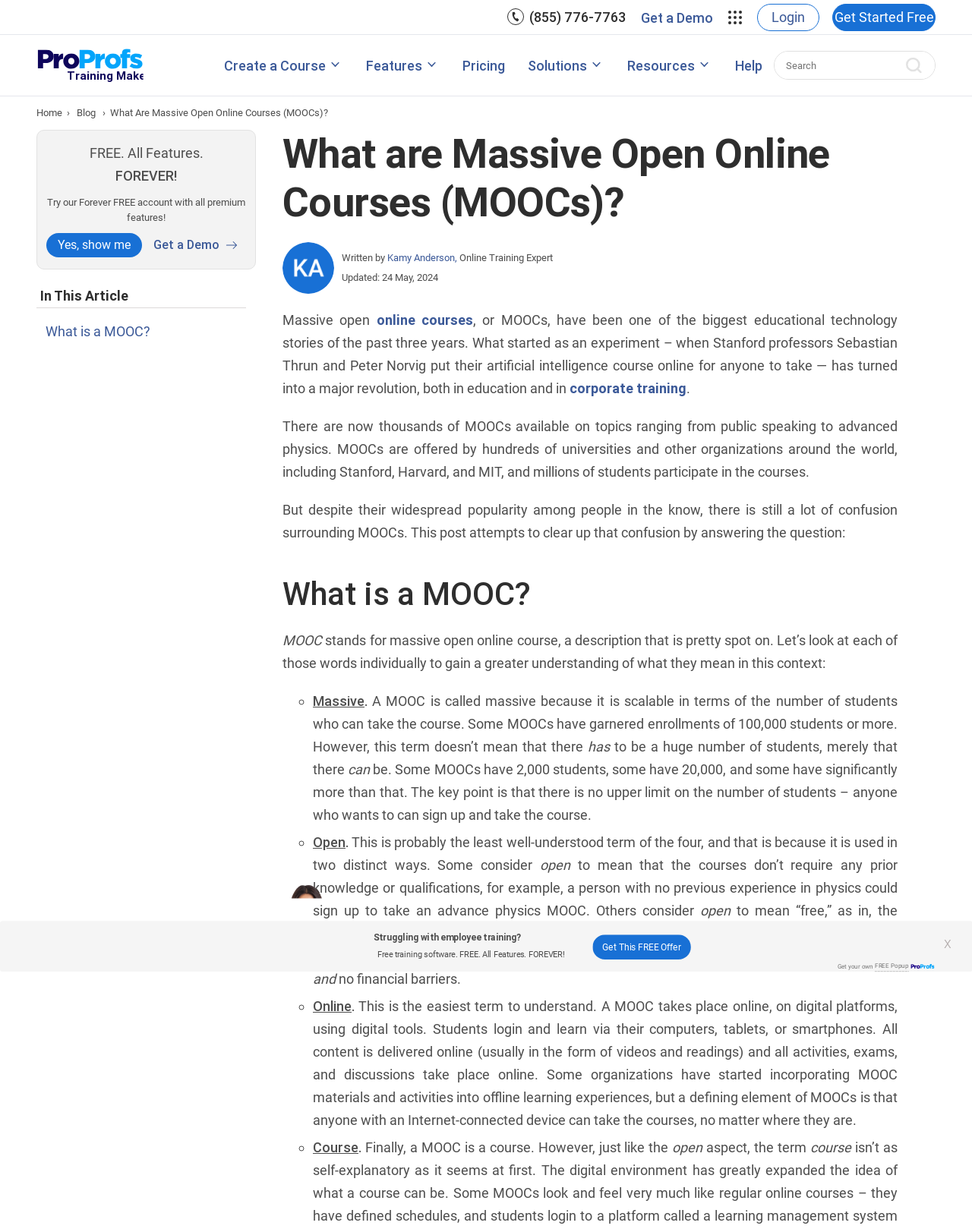What is the main topic of this webpage?
Please provide a detailed and comprehensive answer to the question.

The main topic of this webpage is Massive Open Online Courses (MOOCs), which is evident from the title 'What Are Massive Open Online Courses (MOOCs)?' and the content of the webpage that explains what MOOCs are.